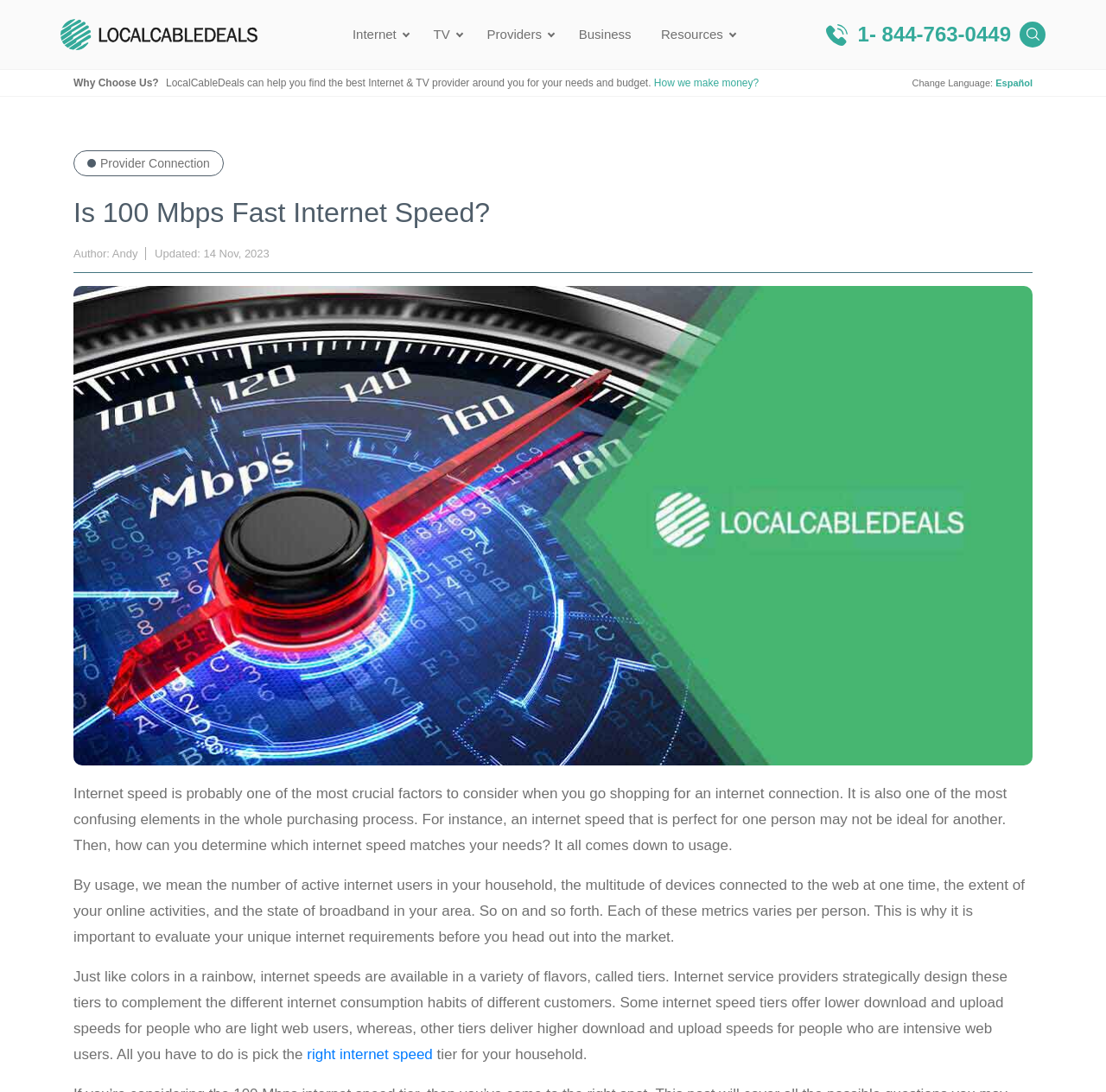Find the bounding box coordinates for the HTML element specified by: "Business".

[0.523, 0.025, 0.571, 0.038]